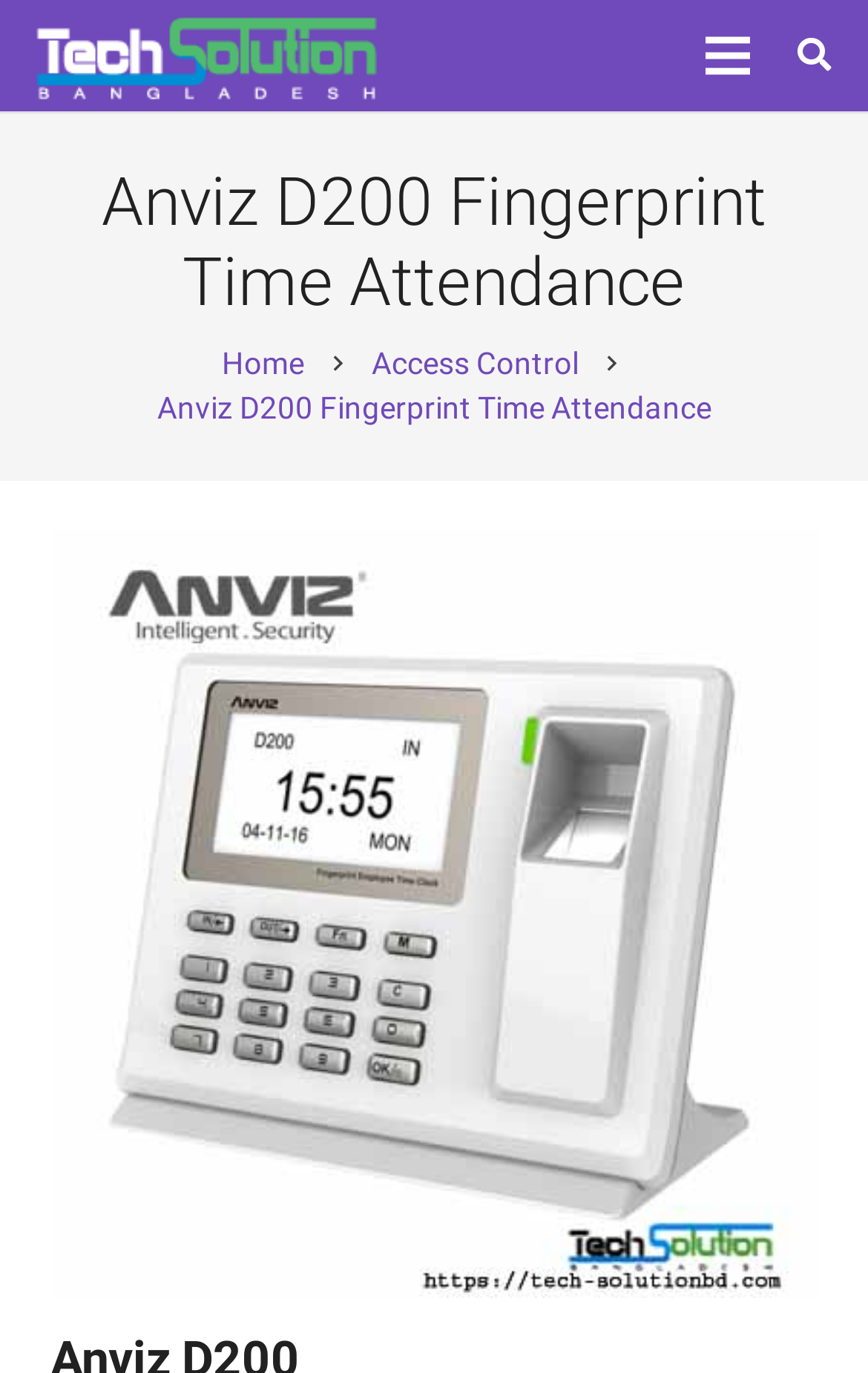What is the purpose of the 'Search' link?
Based on the image, answer the question with as much detail as possible.

I inferred the answer by considering the common functionality of a 'Search' link on a website, which is to allow users to search for specific content within the website.